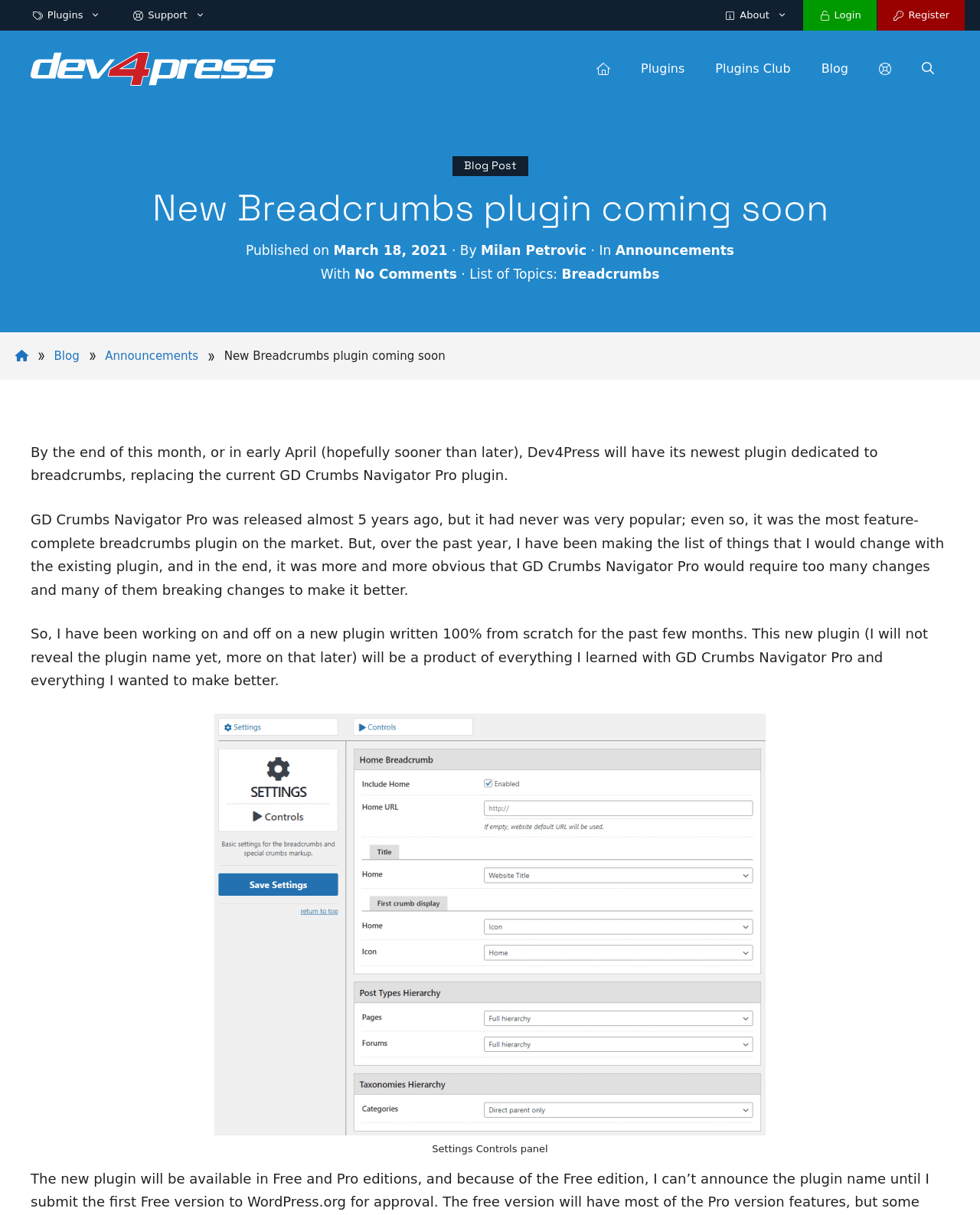What is the title or heading displayed on the webpage?

New Breadcrumbs plugin coming soon